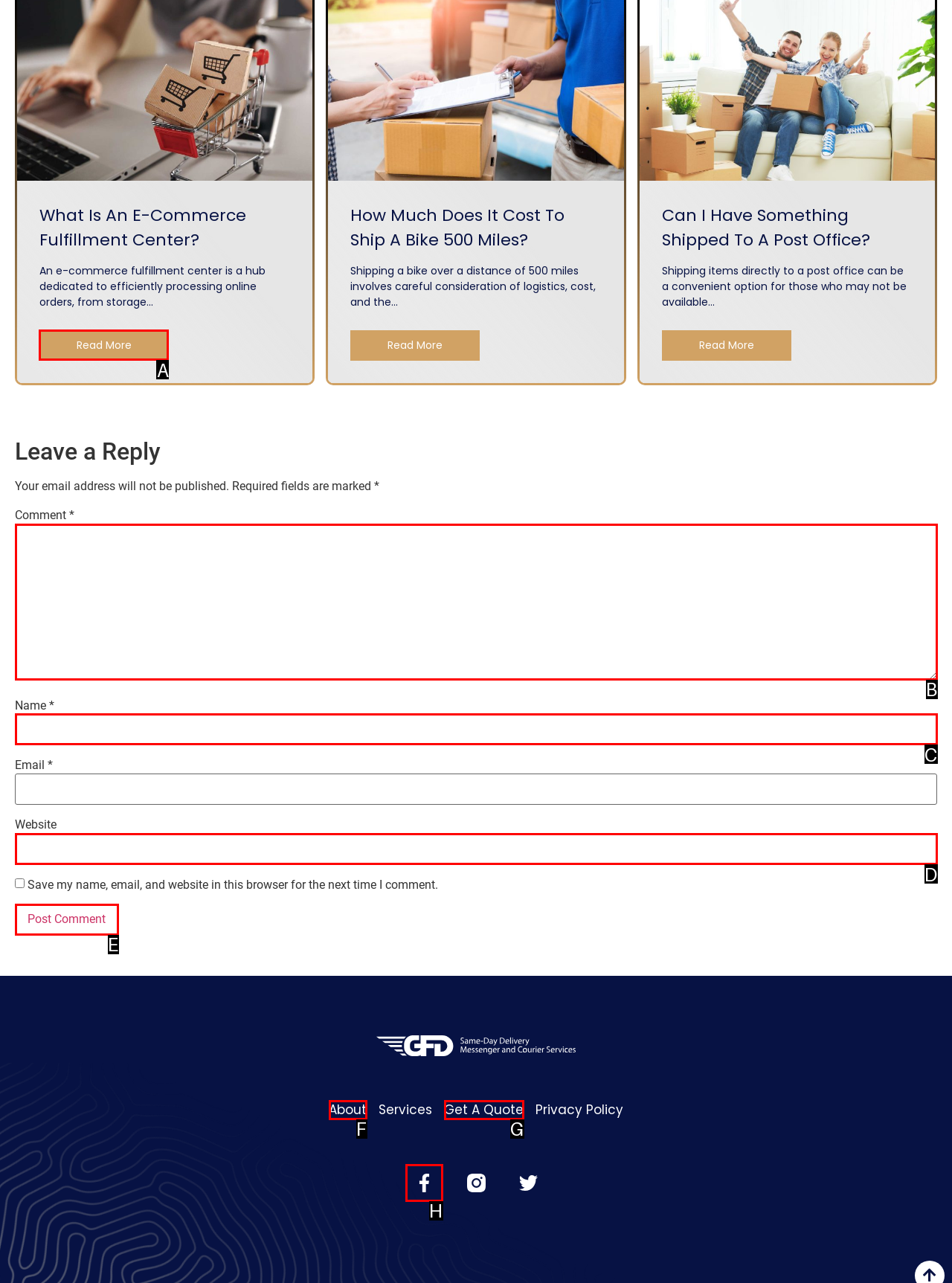Which option should I select to accomplish the task: Click on 'Read More'? Respond with the corresponding letter from the given choices.

A